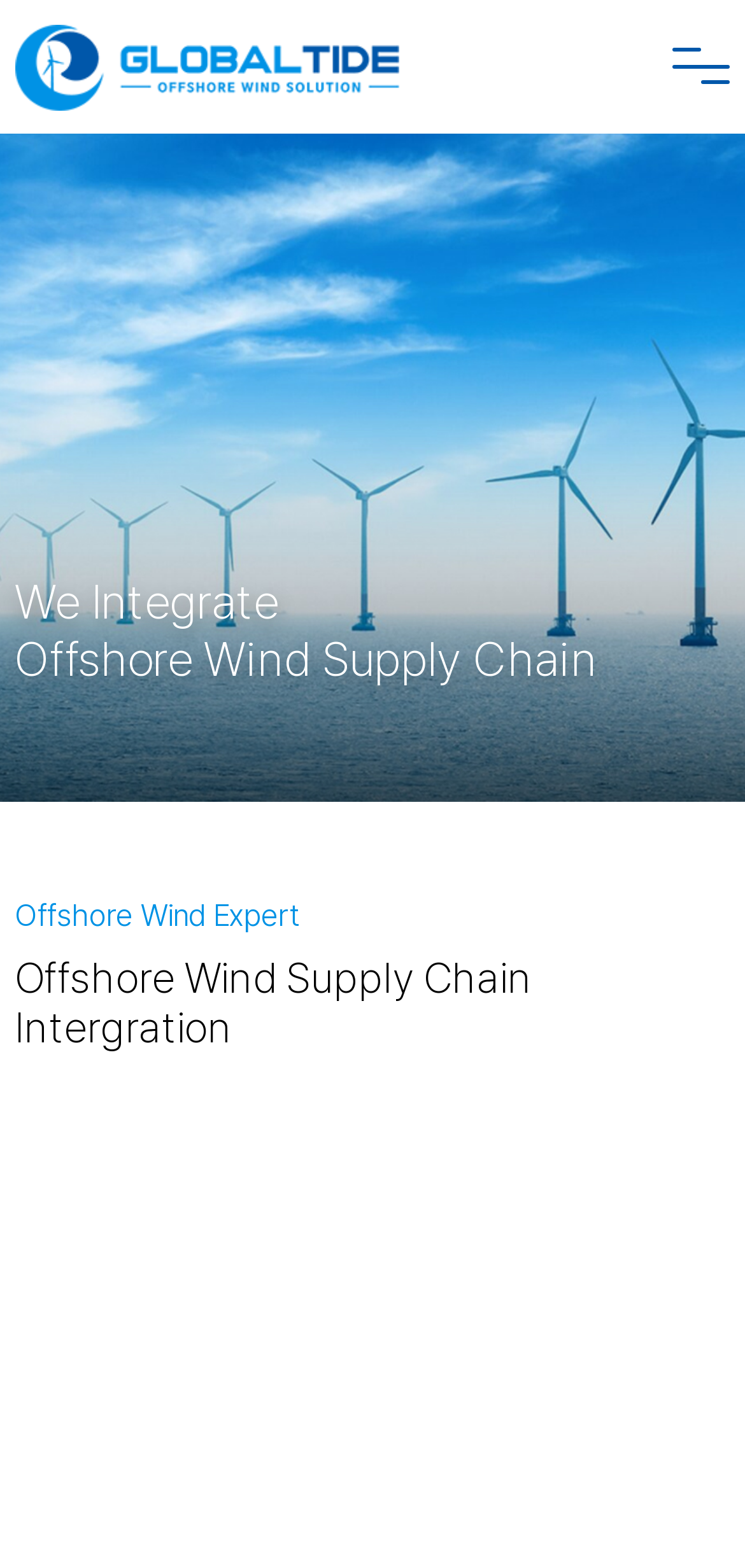Provide the bounding box coordinates for the UI element that is described by this text: "alt="GLOBAL TIDE"". The coordinates should be in the form of four float numbers between 0 and 1: [left, top, right, bottom].

[0.02, 0.032, 0.537, 0.05]